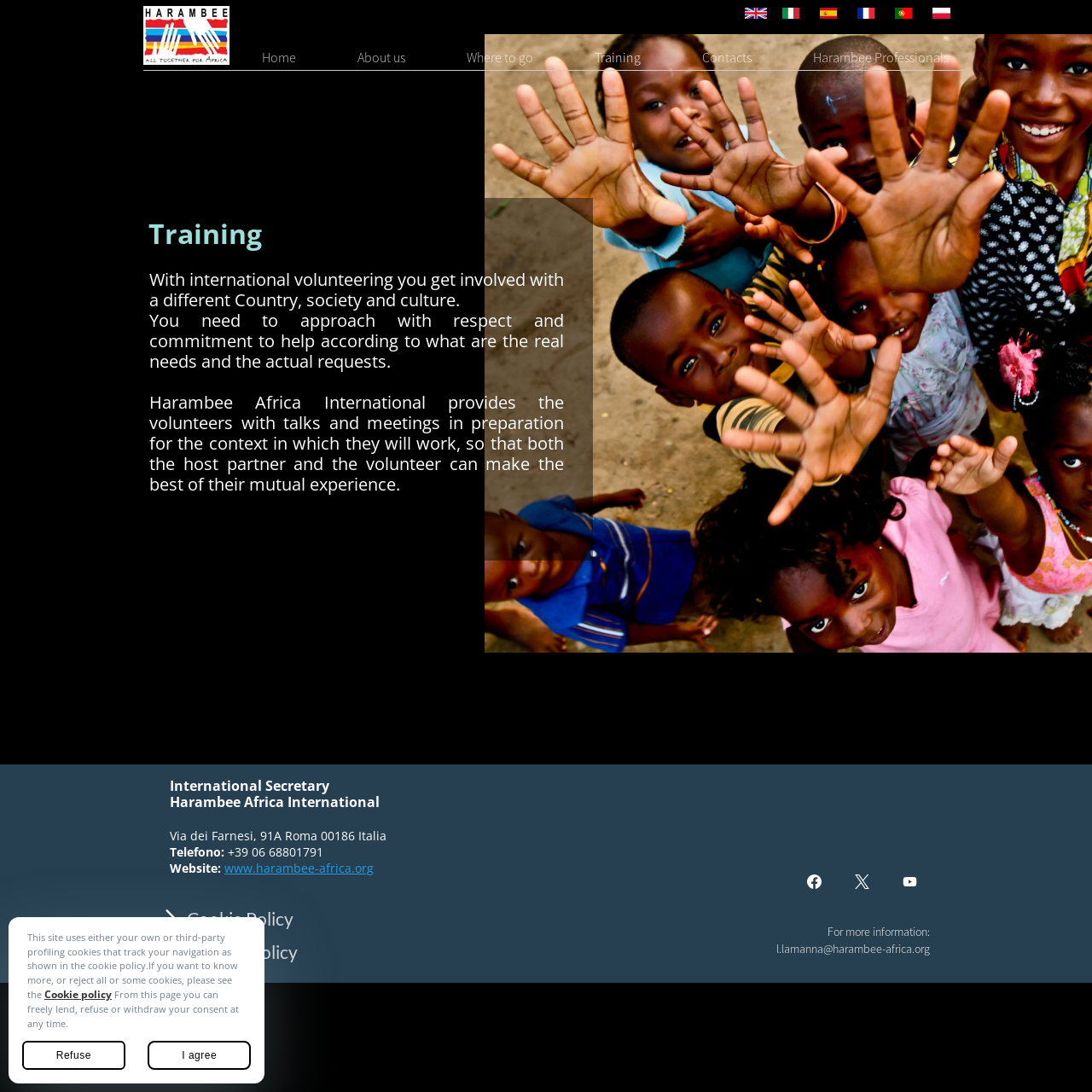Please find the bounding box coordinates of the clickable region needed to complete the following instruction: "Visit the Harambee Africa International website". The bounding box coordinates must consist of four float numbers between 0 and 1, i.e., [left, top, right, bottom].

[0.205, 0.789, 0.342, 0.802]